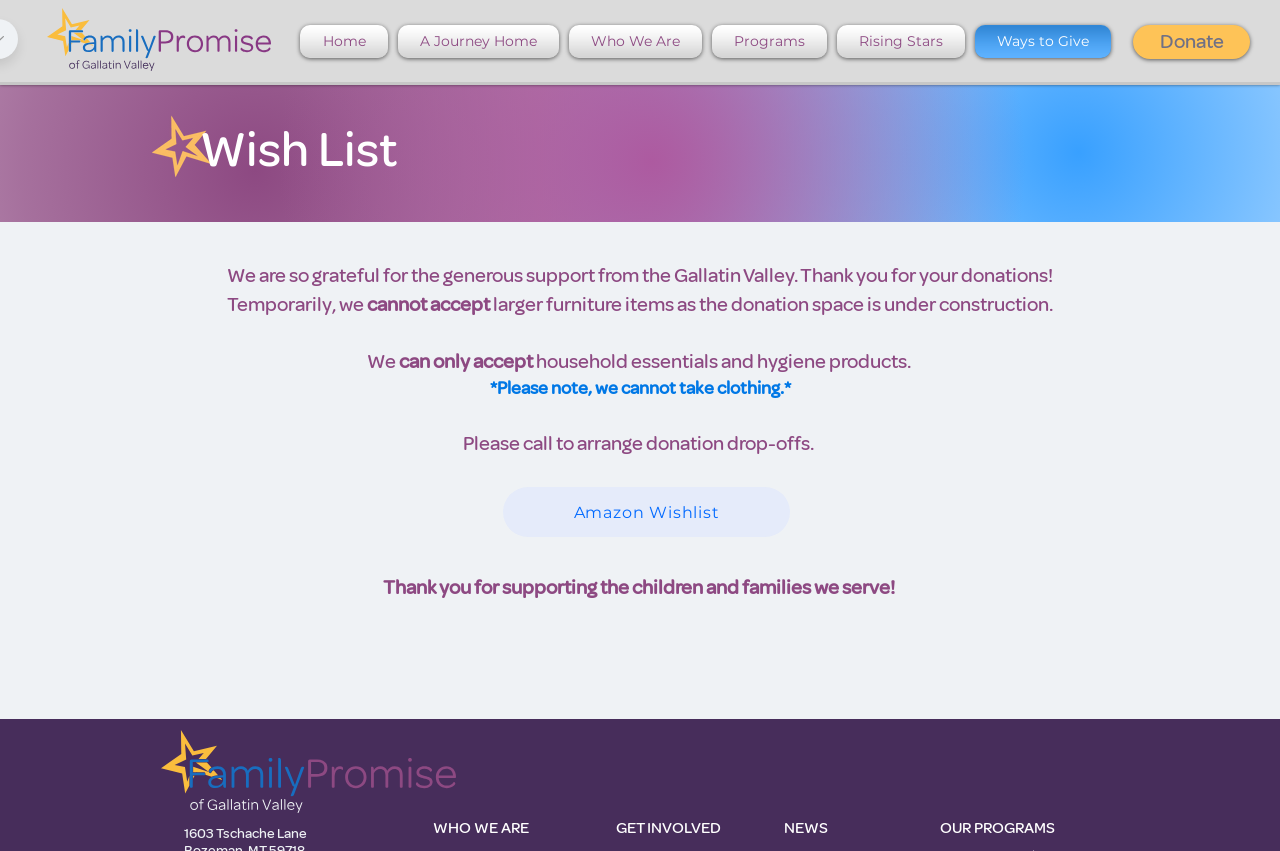Please give a succinct answer using a single word or phrase:
What is the location of the organization?

1603 Tschache Lane